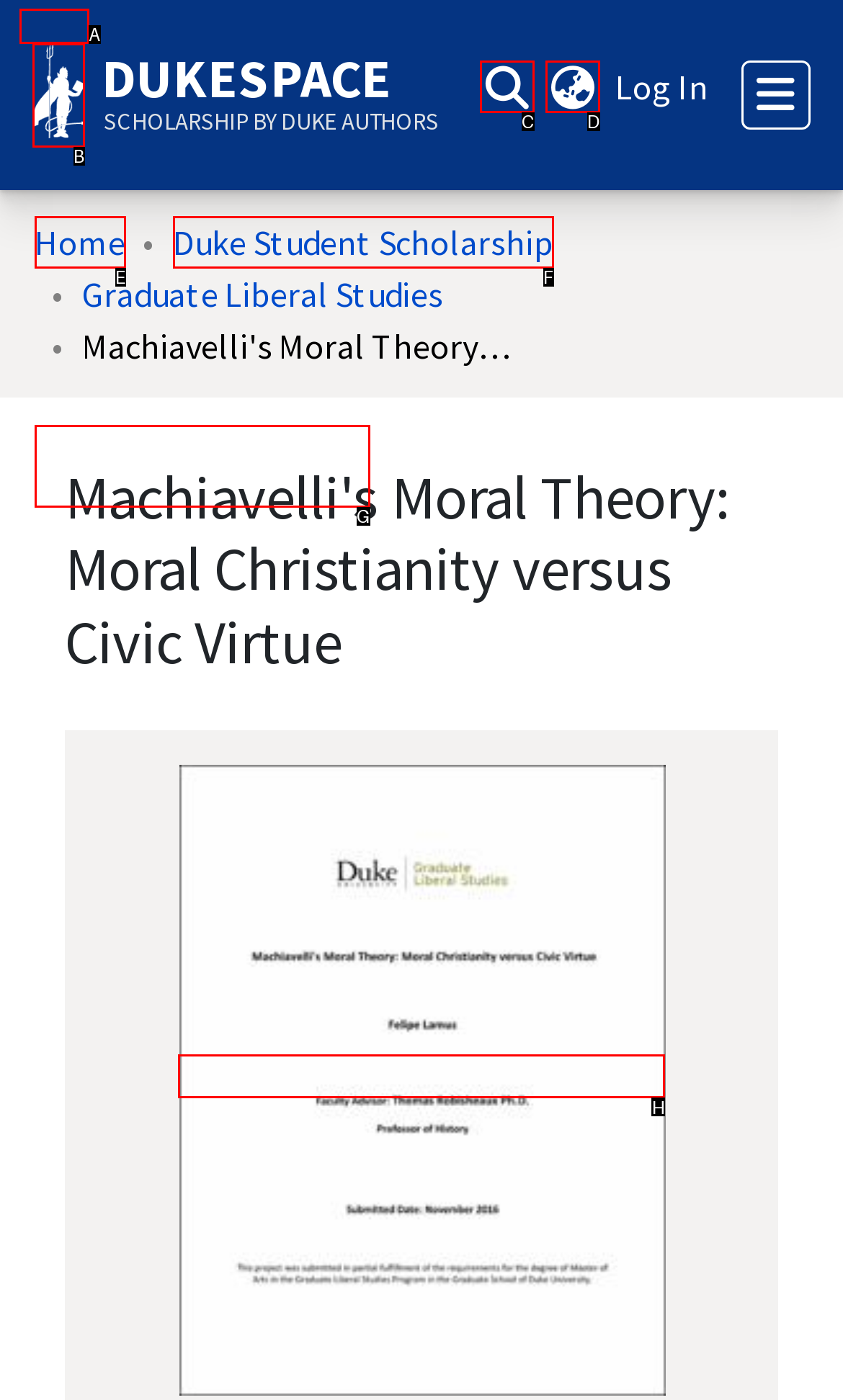Determine the option that best fits the description: Home
Reply with the letter of the correct option directly.

E